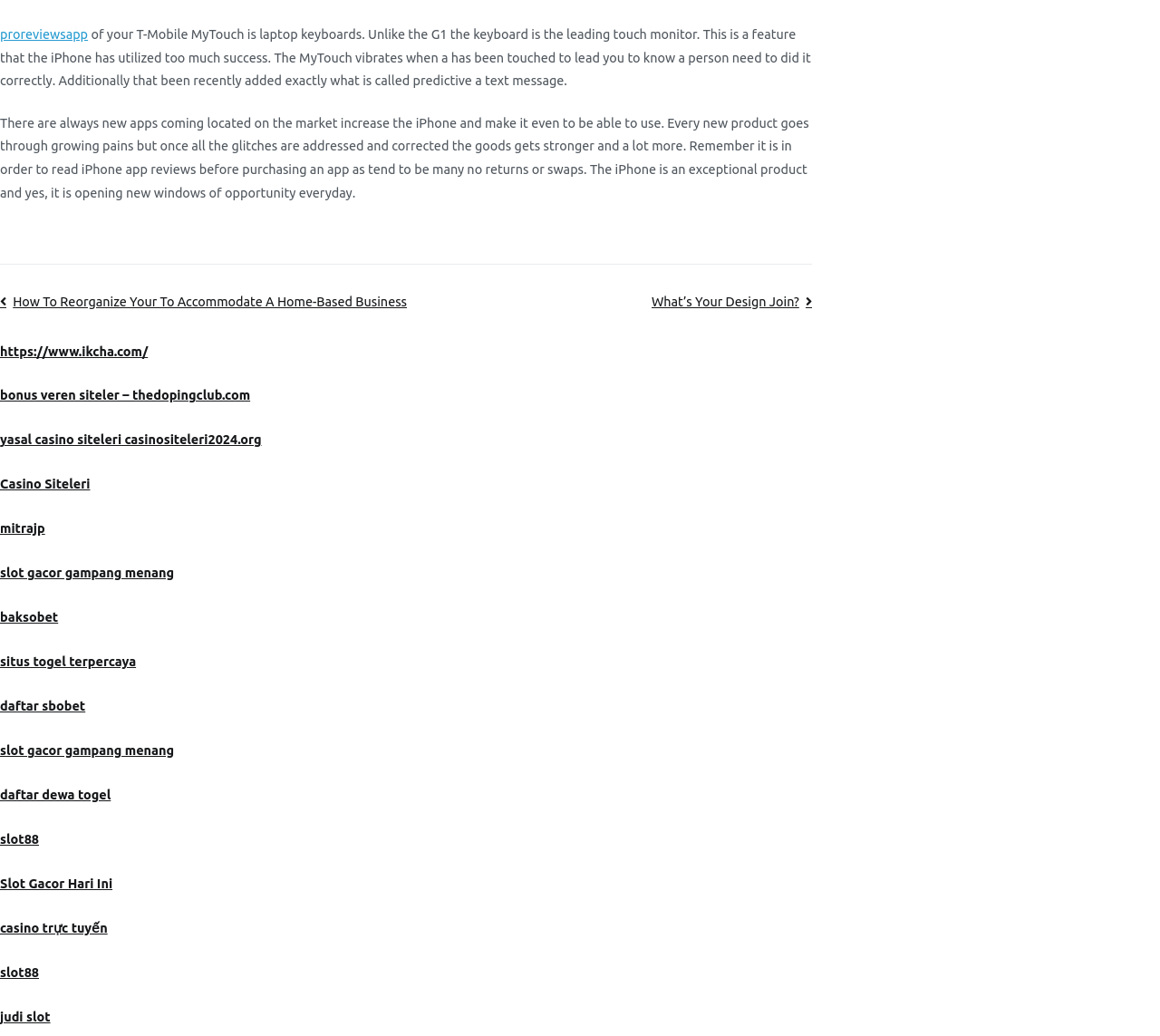How many links are present on the webpage?
Answer with a single word or phrase by referring to the visual content.

17